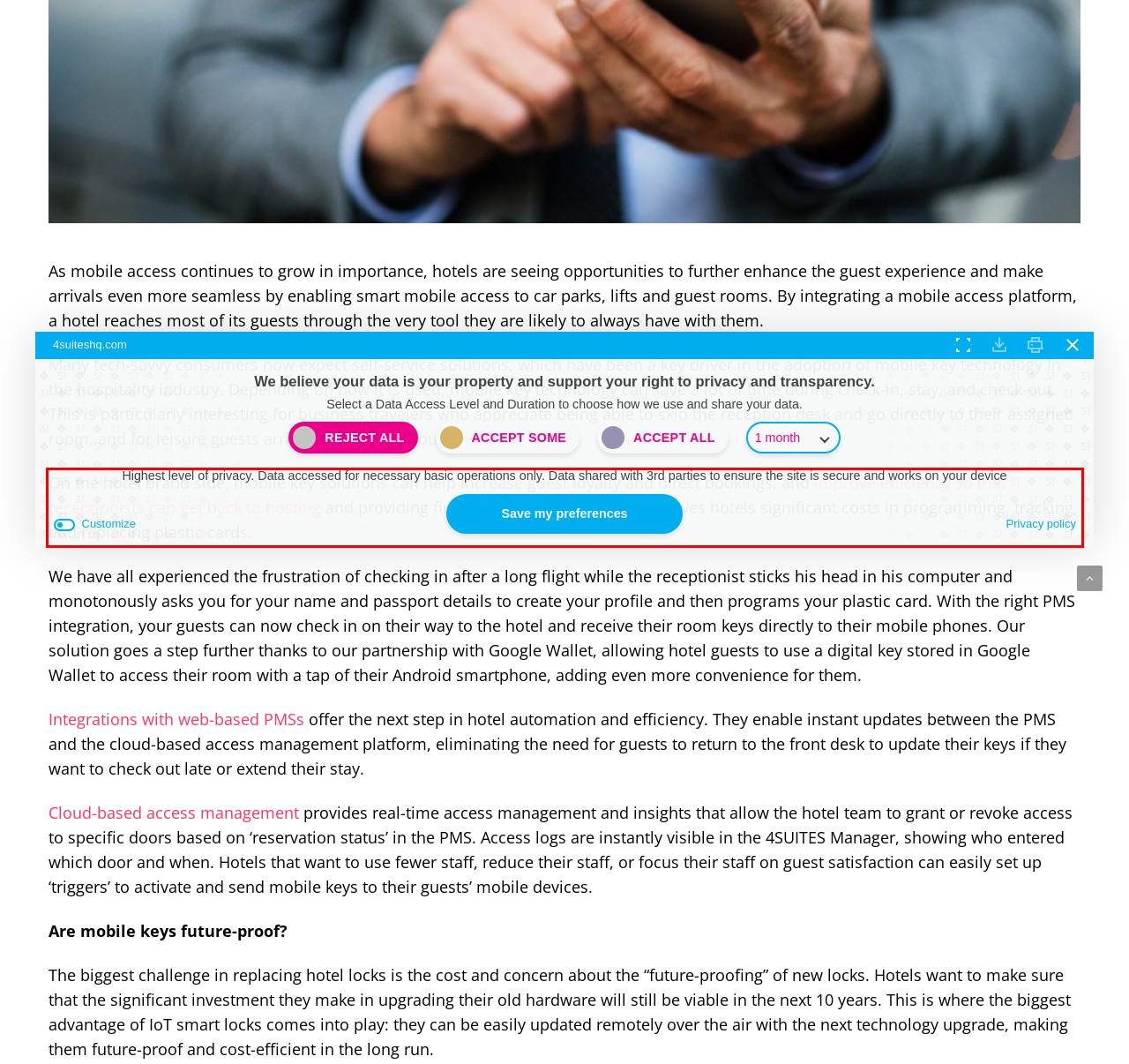Look at the webpage screenshot and recognize the text inside the red bounding box.

On the hotel brand side, mobile key solutions can help increase guest loyalty and direct bookings, and improve efficiency so that receptionists can get back to hosting and providing first-class guest service. It also saves hotels significant costs in programming, tracking, and replacing plastic cards.